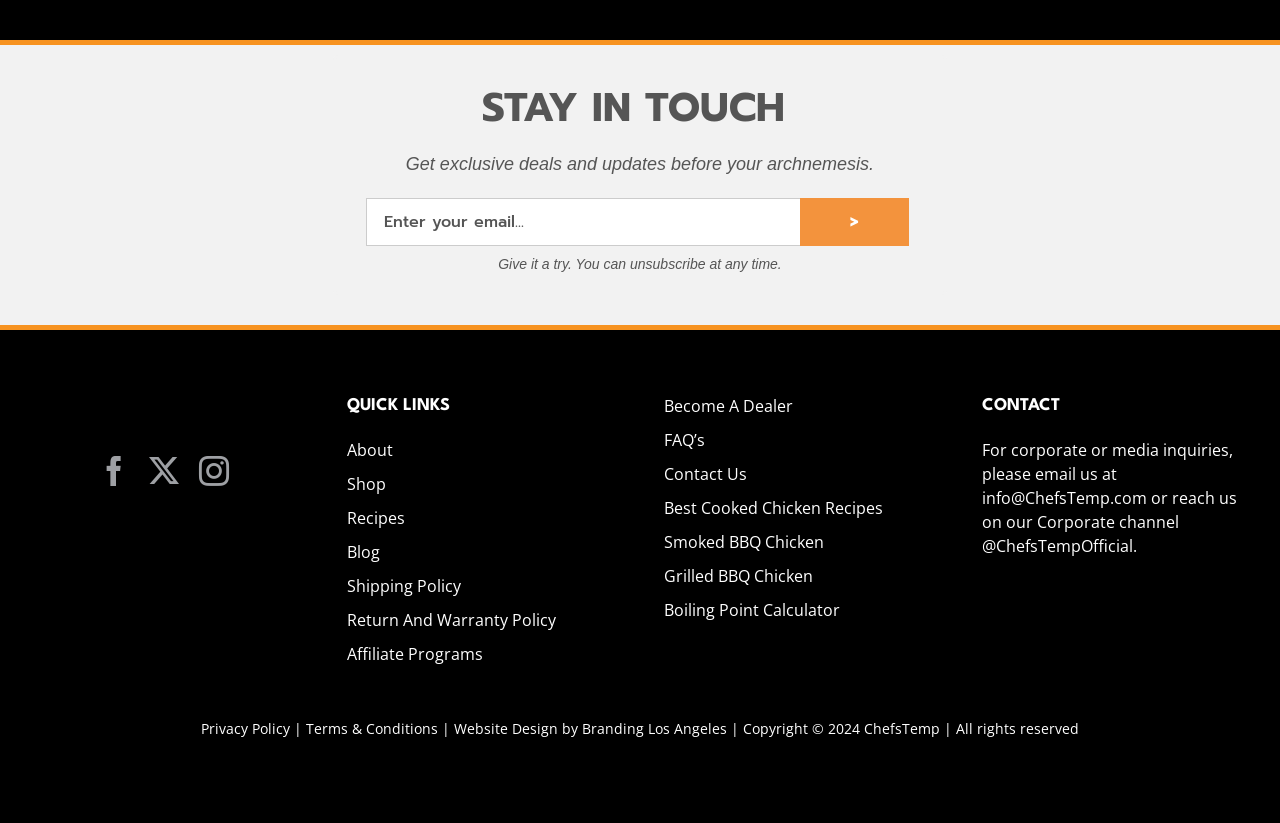What is the purpose of the 'STAY IN TOUCH' section?
Please provide a comprehensive answer to the question based on the webpage screenshot.

The 'STAY IN TOUCH' section is likely used to collect email addresses from users who want to receive exclusive deals and updates from the website. This is inferred from the static text 'Get exclusive deals and updates before your archnemesis.' and the presence of a textbox to enter an email address.